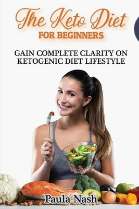Please analyze the image and provide a thorough answer to the question:
Who is the author of the book?

The author's name, Paula Nash, is clearly presented at the bottom of the book cover, making it easily identifiable for those interested in exploring the ketogenic diet.